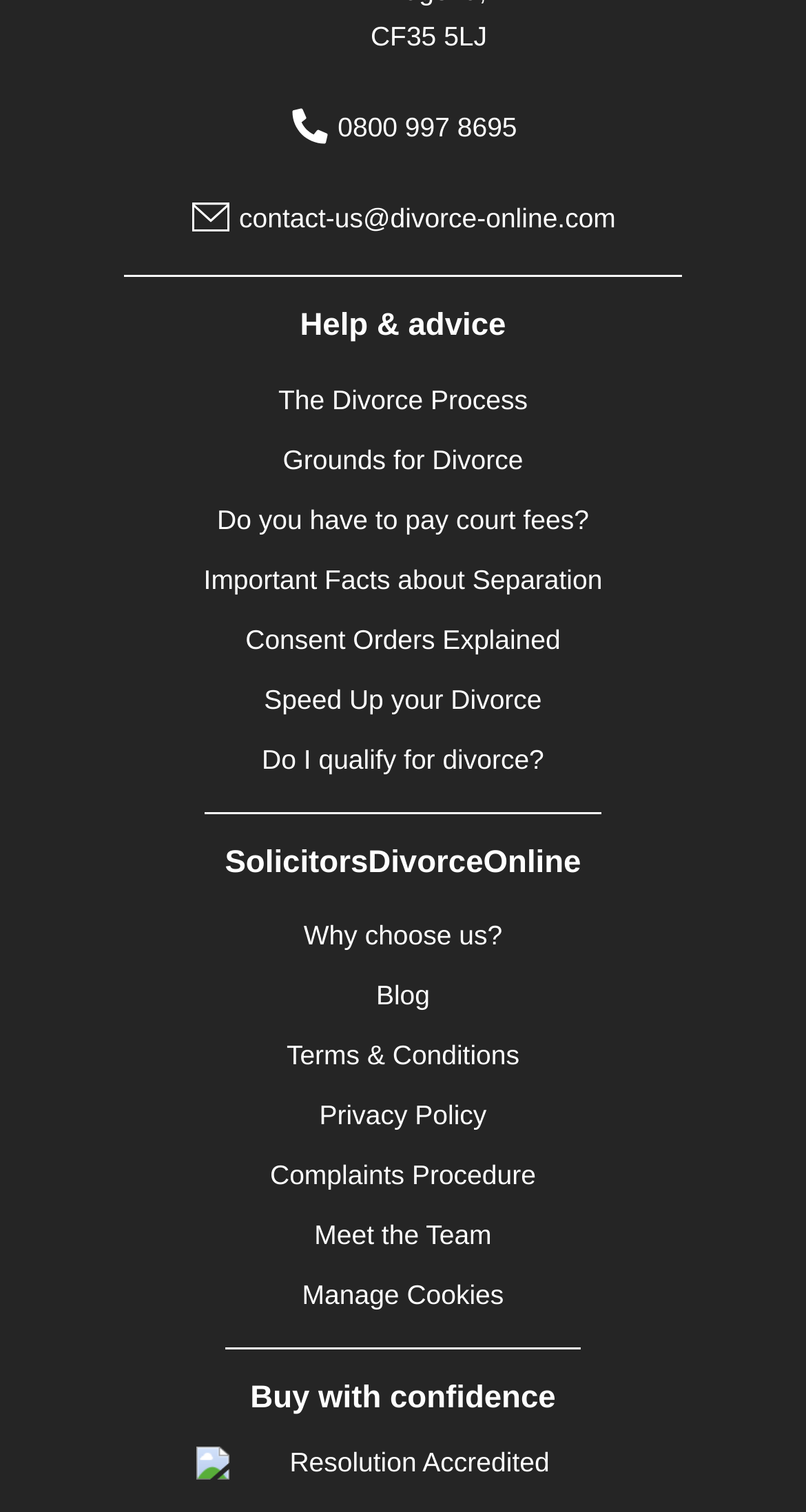Please give the bounding box coordinates of the area that should be clicked to fulfill the following instruction: "View terms and conditions". The coordinates should be in the format of four float numbers from 0 to 1, i.e., [left, top, right, bottom].

[0.355, 0.687, 0.644, 0.708]